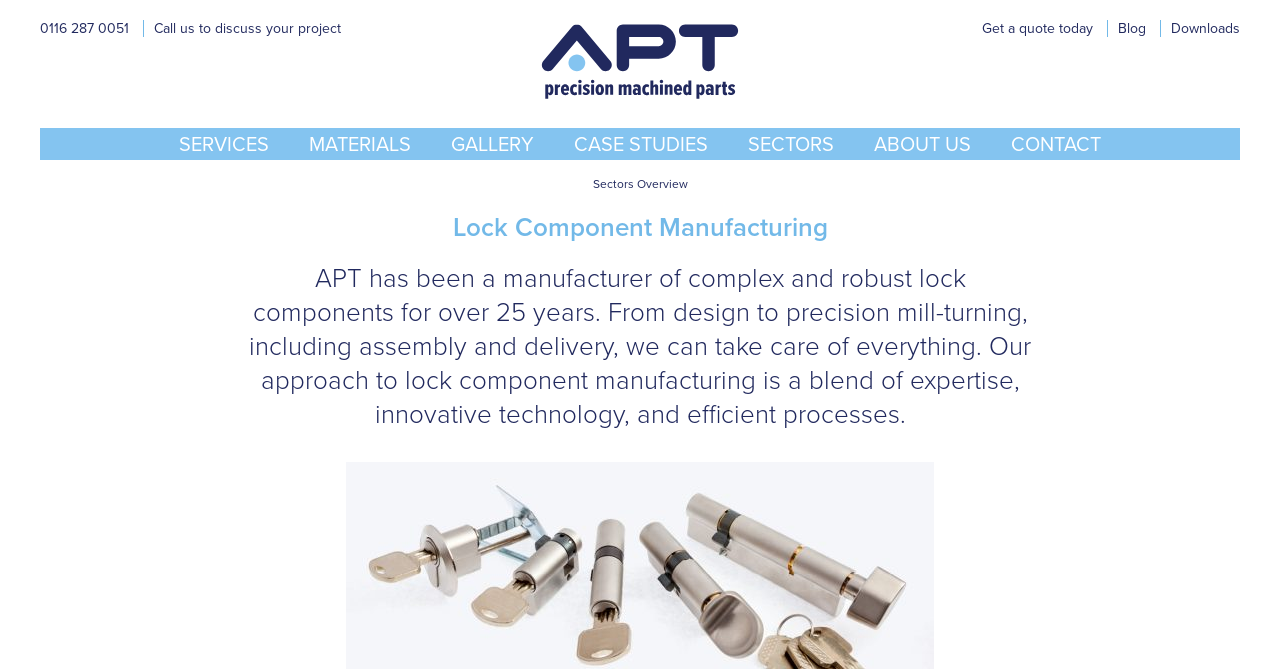Determine the bounding box coordinates of the element's region needed to click to follow the instruction: "Read the blog". Provide these coordinates as four float numbers between 0 and 1, formatted as [left, top, right, bottom].

[0.873, 0.03, 0.895, 0.055]